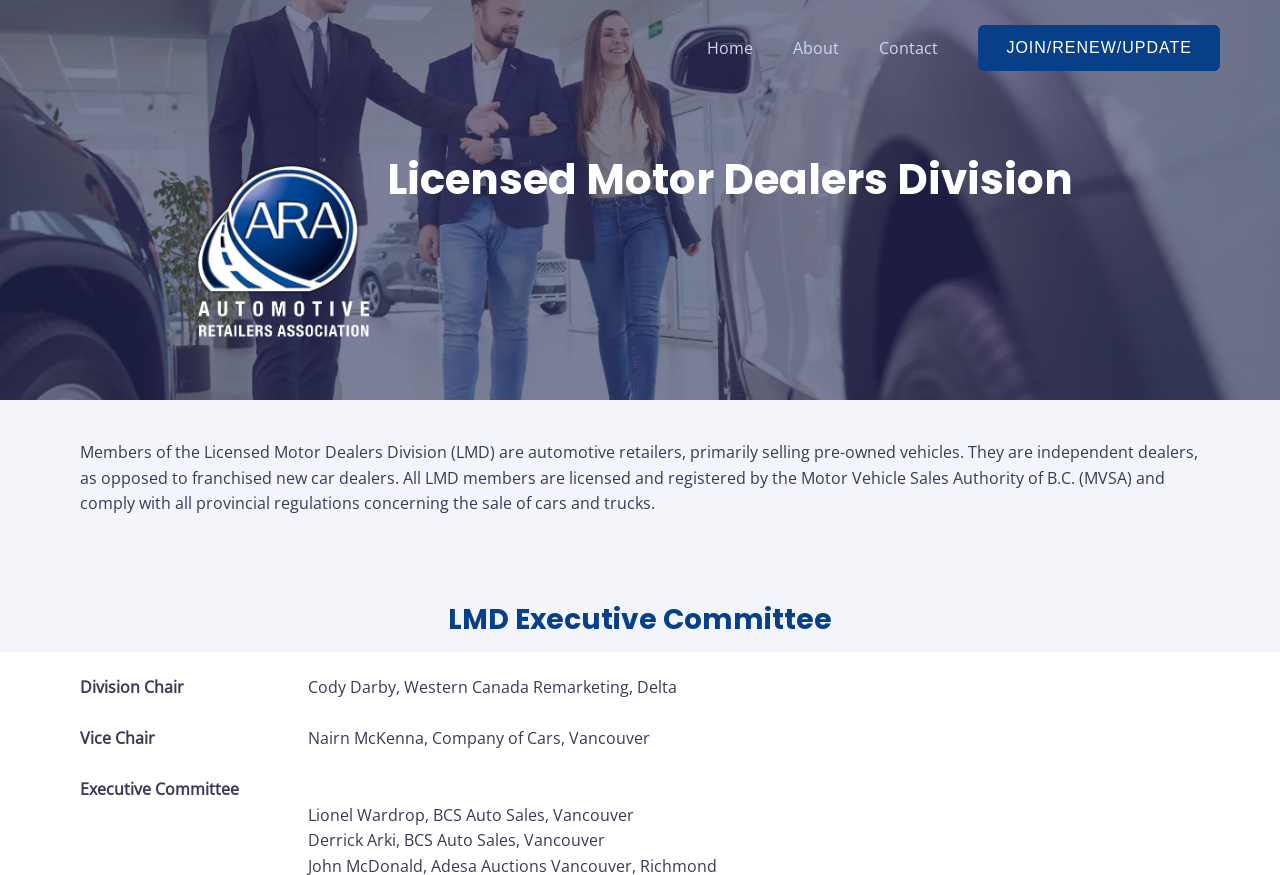Please answer the following question using a single word or phrase: What is the position of Cody Darby in the LMD Executive Committee?

Division Chair